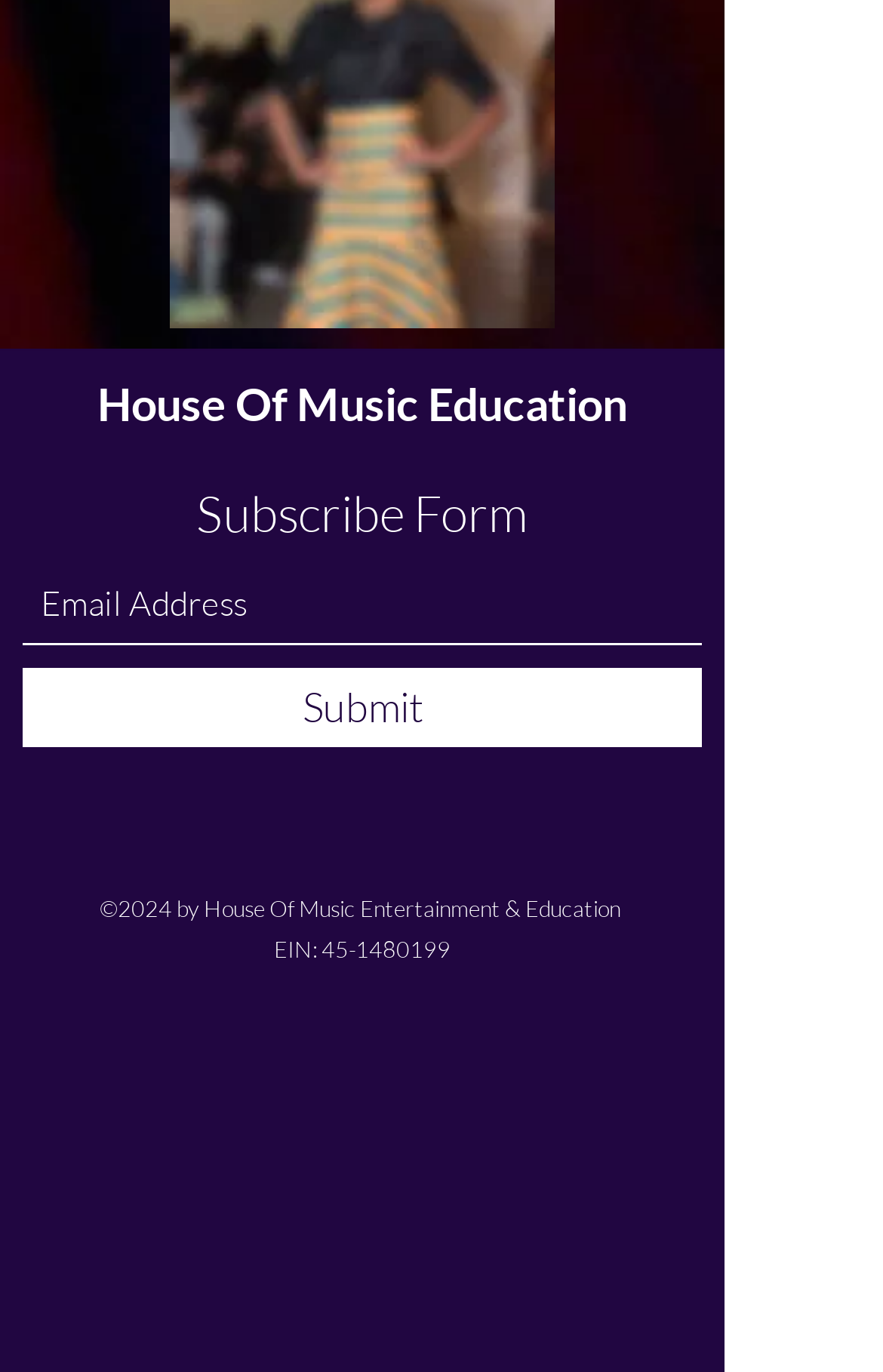Find the UI element described as: "House Of Music Education" and predict its bounding box coordinates. Ensure the coordinates are four float numbers between 0 and 1, [left, top, right, bottom].

[0.11, 0.274, 0.71, 0.313]